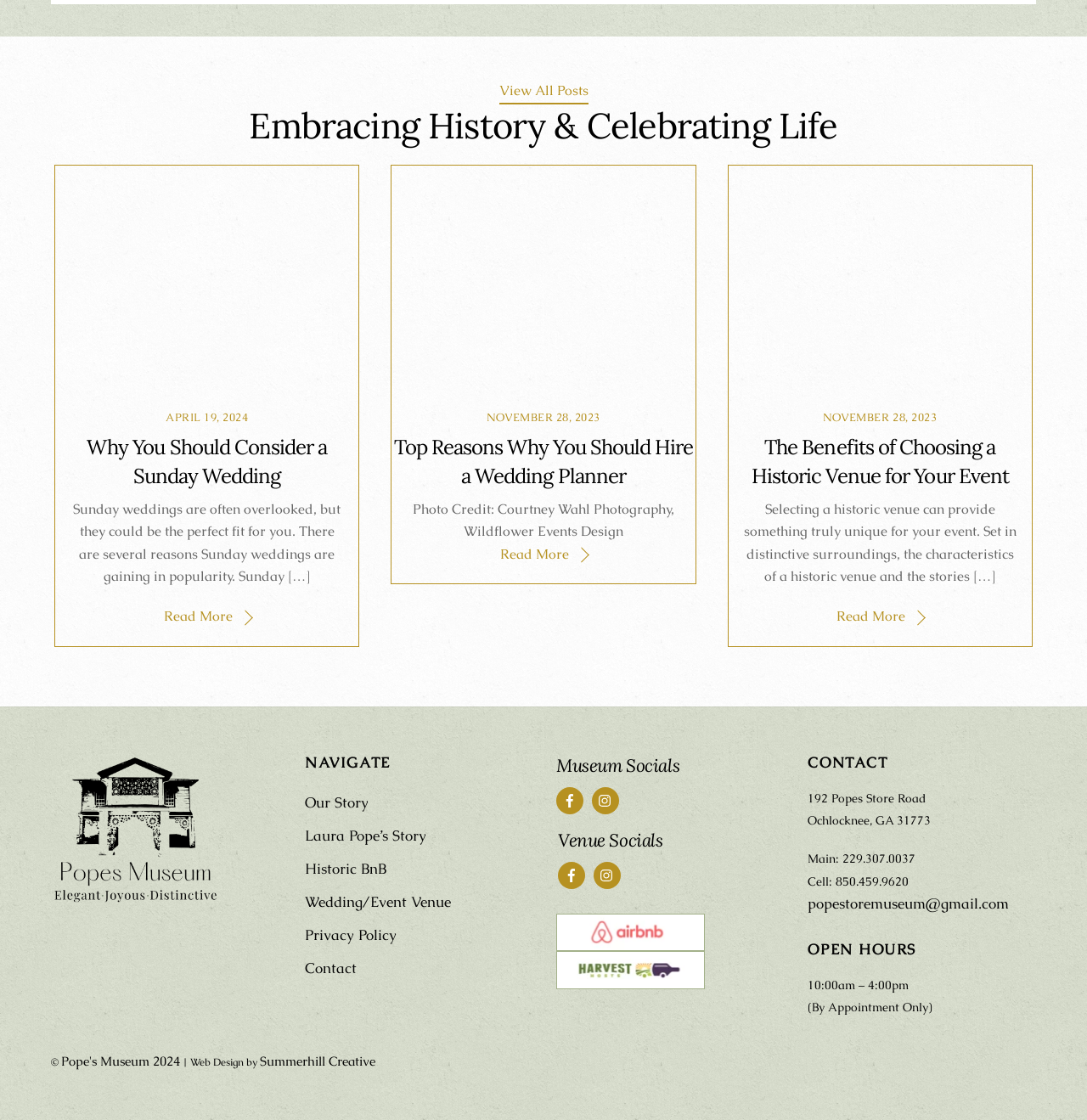Determine the bounding box for the HTML element described here: "About". The coordinates should be given as [left, top, right, bottom] with each number being a float between 0 and 1.

None